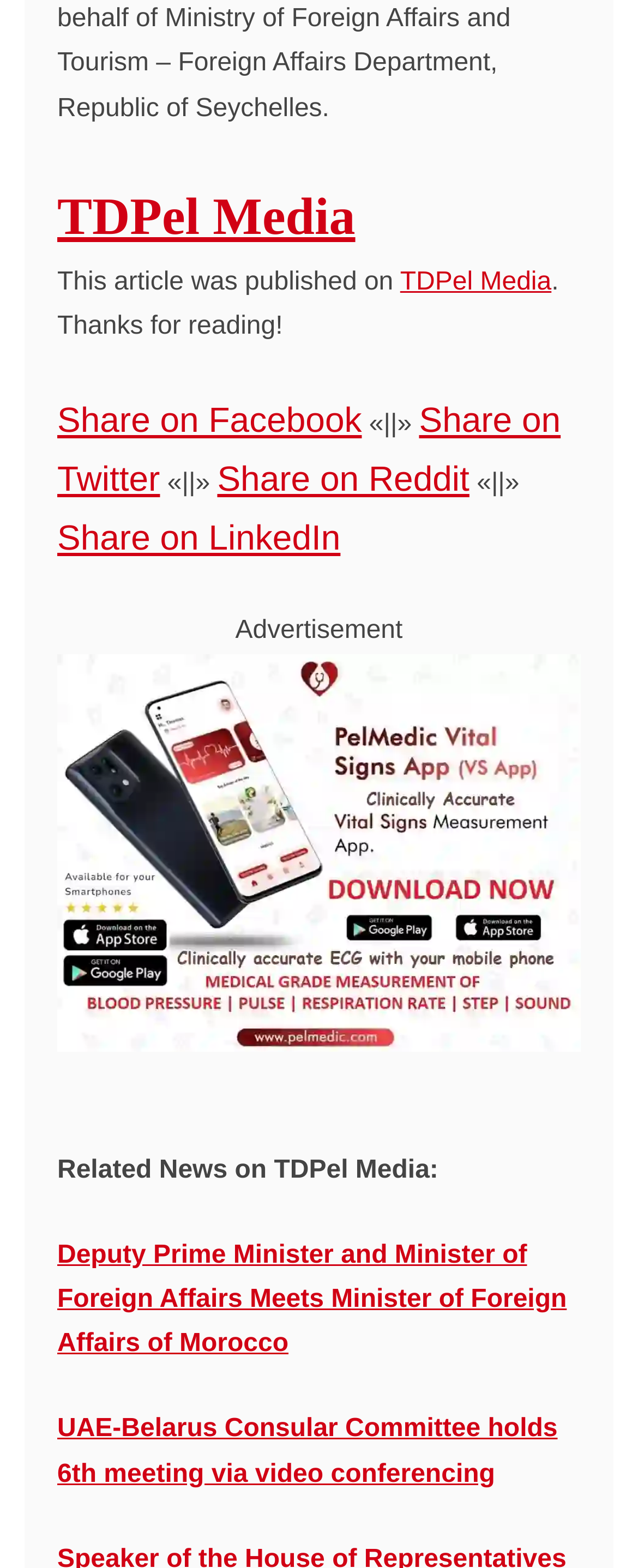Based on the element description TDPel Media, identify the bounding box coordinates for the UI element. The coordinates should be in the format (top-left x, top-left y, bottom-right x, bottom-right y) and within the 0 to 1 range.

[0.09, 0.119, 0.557, 0.156]